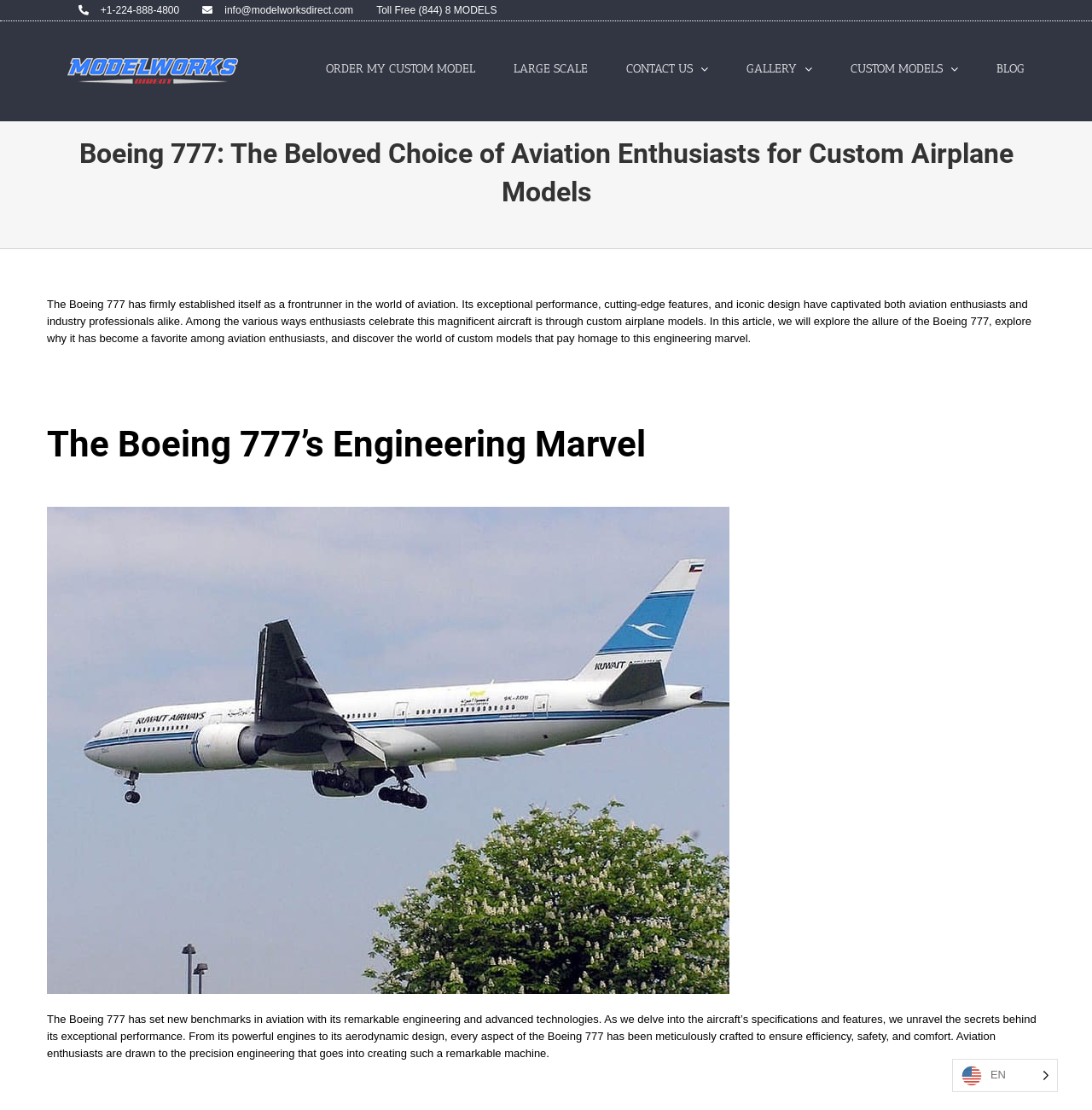Can you specify the bounding box coordinates for the region that should be clicked to fulfill this instruction: "Contact us".

[0.574, 0.029, 0.649, 0.095]